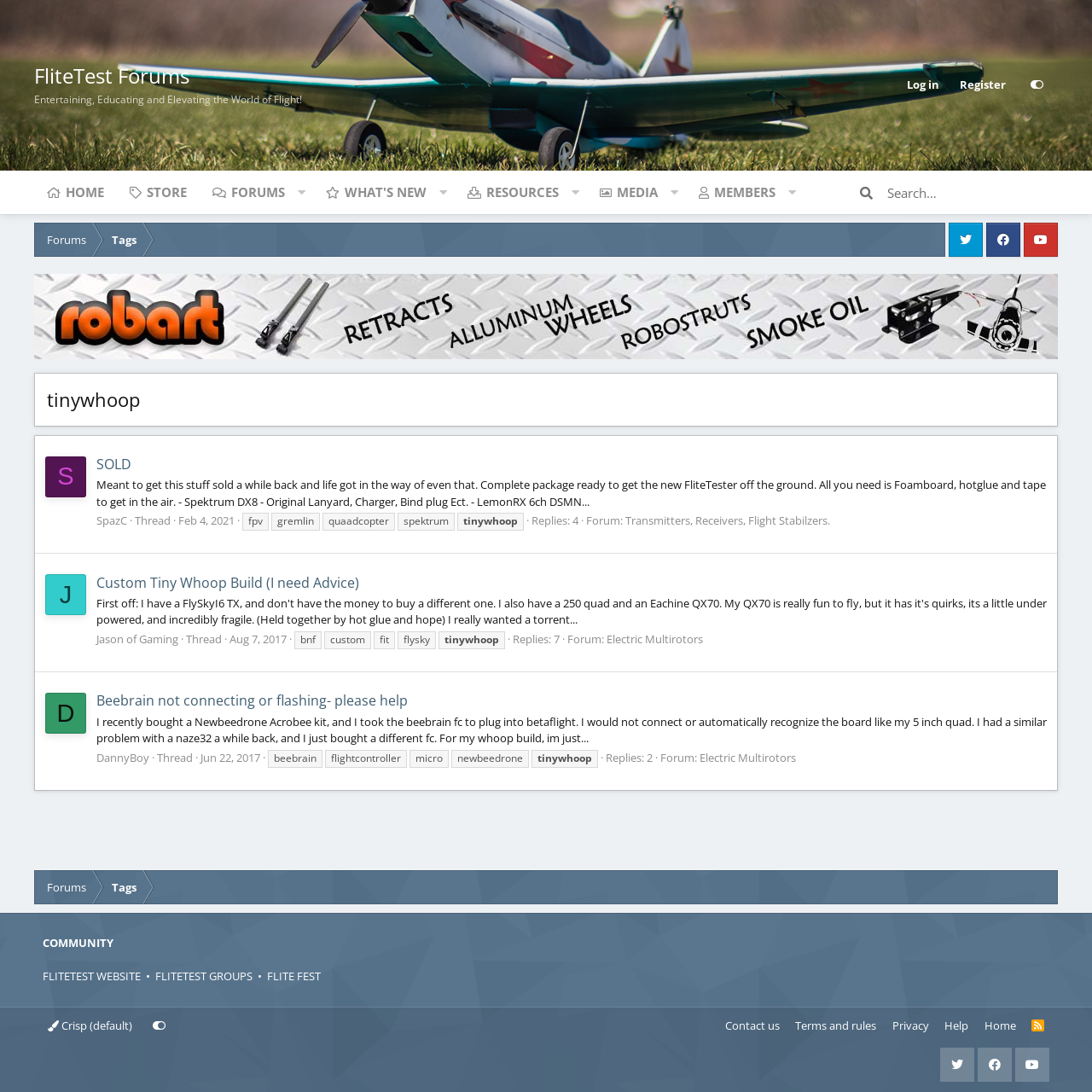Please identify the bounding box coordinates of the region to click in order to complete the task: "Click on the 'FLITETEST WEBSITE' link". The coordinates must be four float numbers between 0 and 1, specified as [left, top, right, bottom].

[0.039, 0.887, 0.129, 0.901]